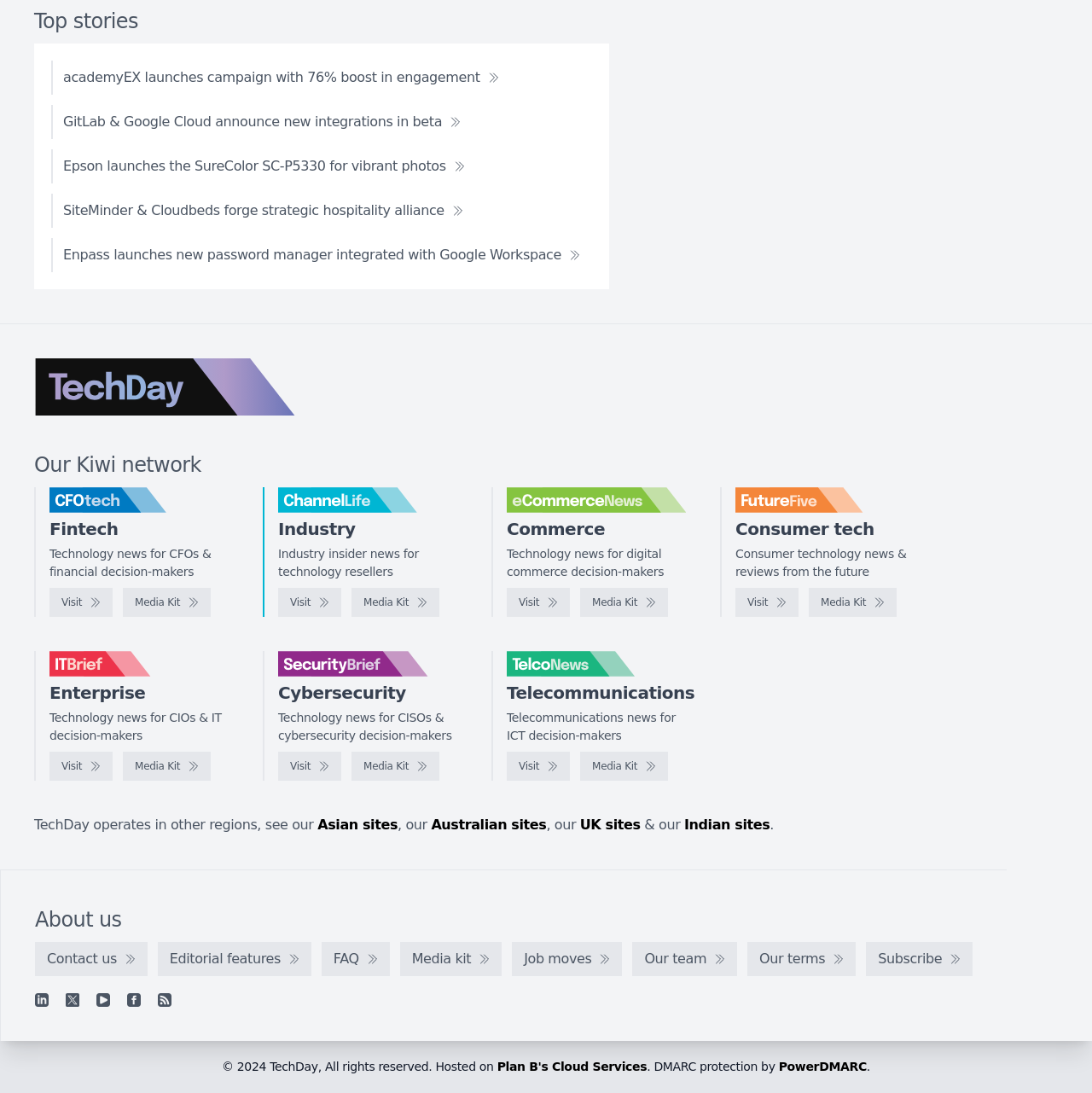Please mark the bounding box coordinates of the area that should be clicked to carry out the instruction: "Click on the 'academyEX launches campaign with 76% boost in engagement' news link".

[0.047, 0.055, 0.468, 0.087]